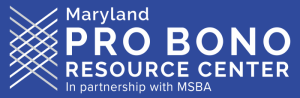Who is the Maryland Pro Bono Resource Center in partnership with?
Provide an in-depth and detailed explanation in response to the question.

The phrase 'In partnership with MSBA' is written below the organization's name, which indicates that the Maryland Pro Bono Resource Center is in partnership with the Maryland State Bar Association (MSBA).